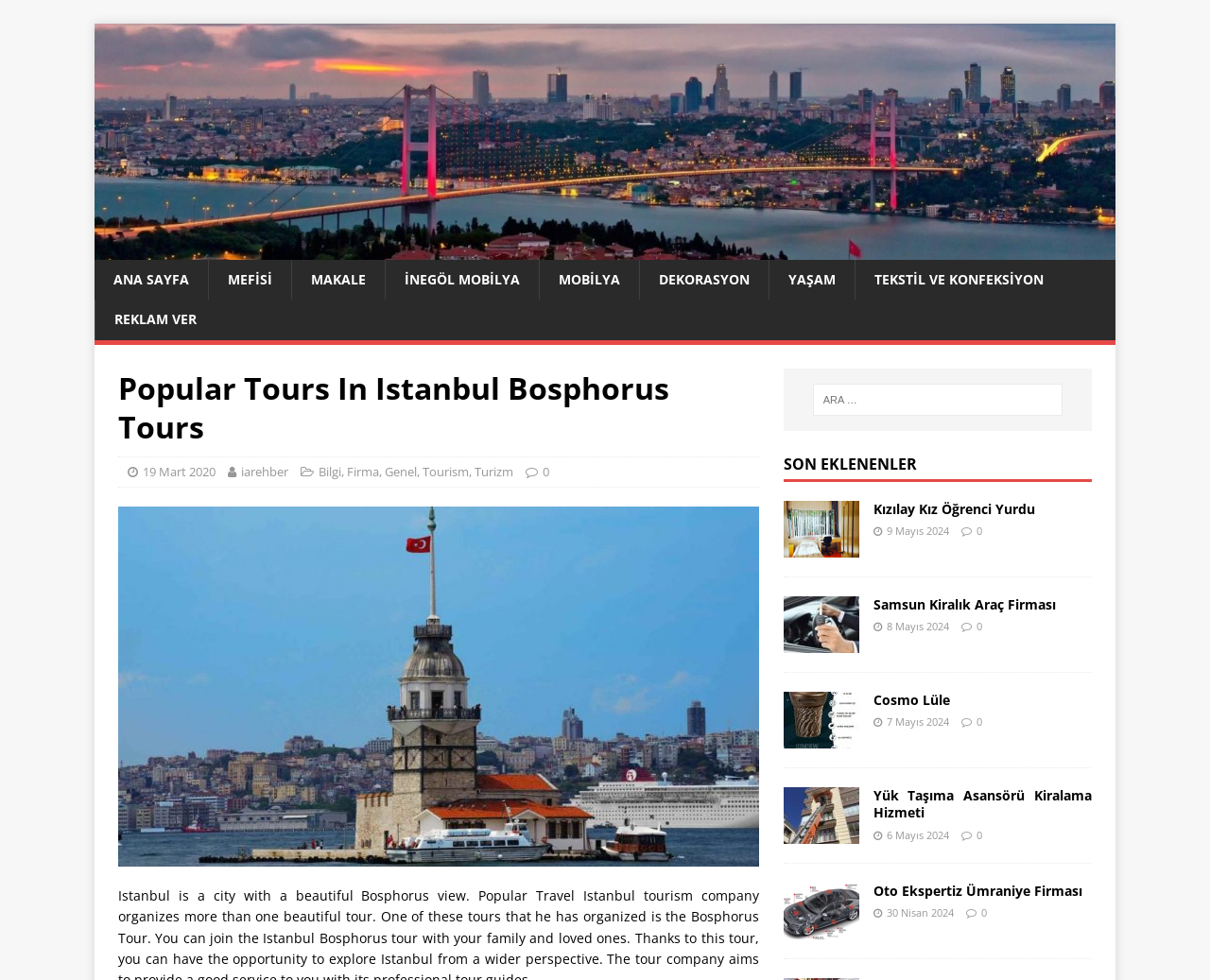Determine the bounding box coordinates for the region that must be clicked to execute the following instruction: "Search for something".

None